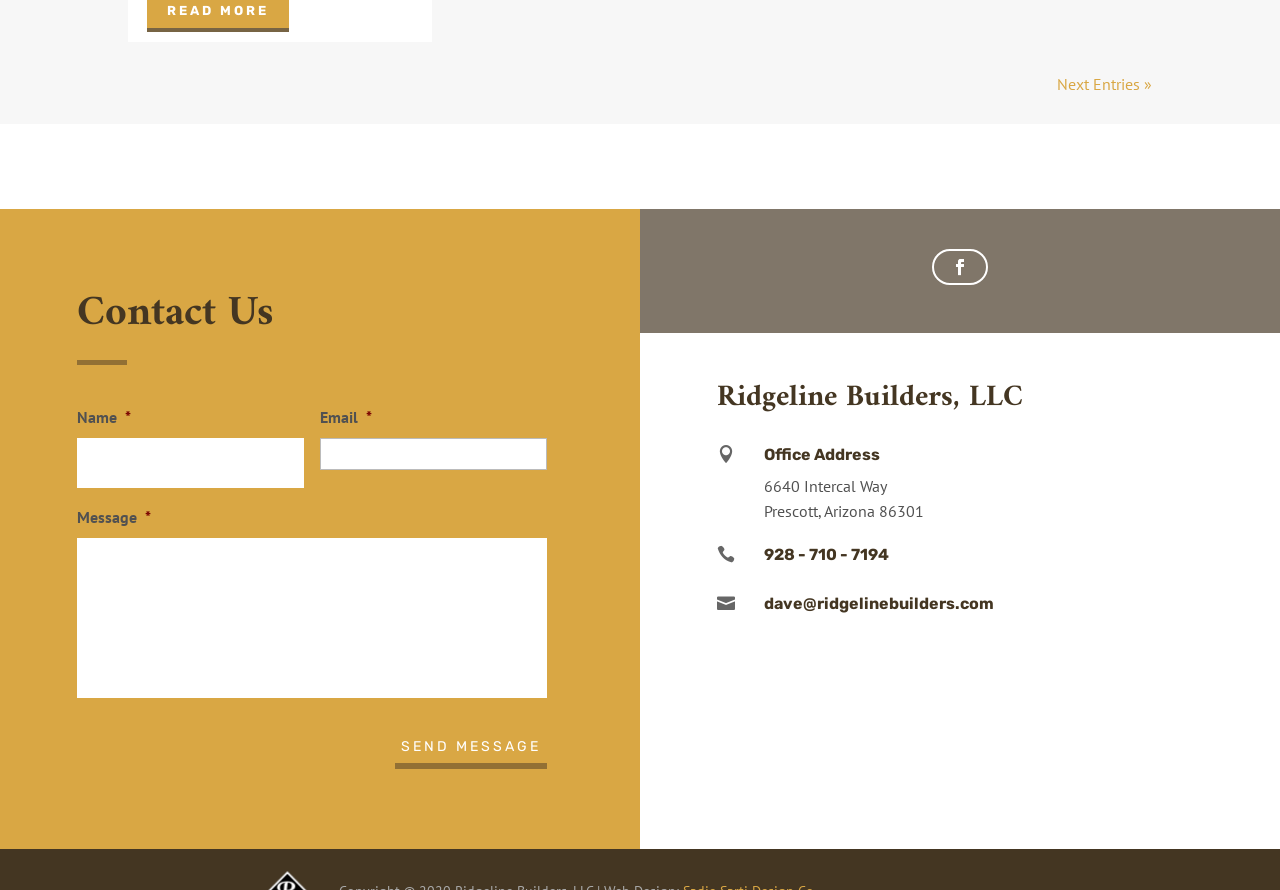Identify the bounding box of the HTML element described here: "value="Send Message"". Provide the coordinates as four float numbers between 0 and 1: [left, top, right, bottom].

[0.309, 0.828, 0.428, 0.864]